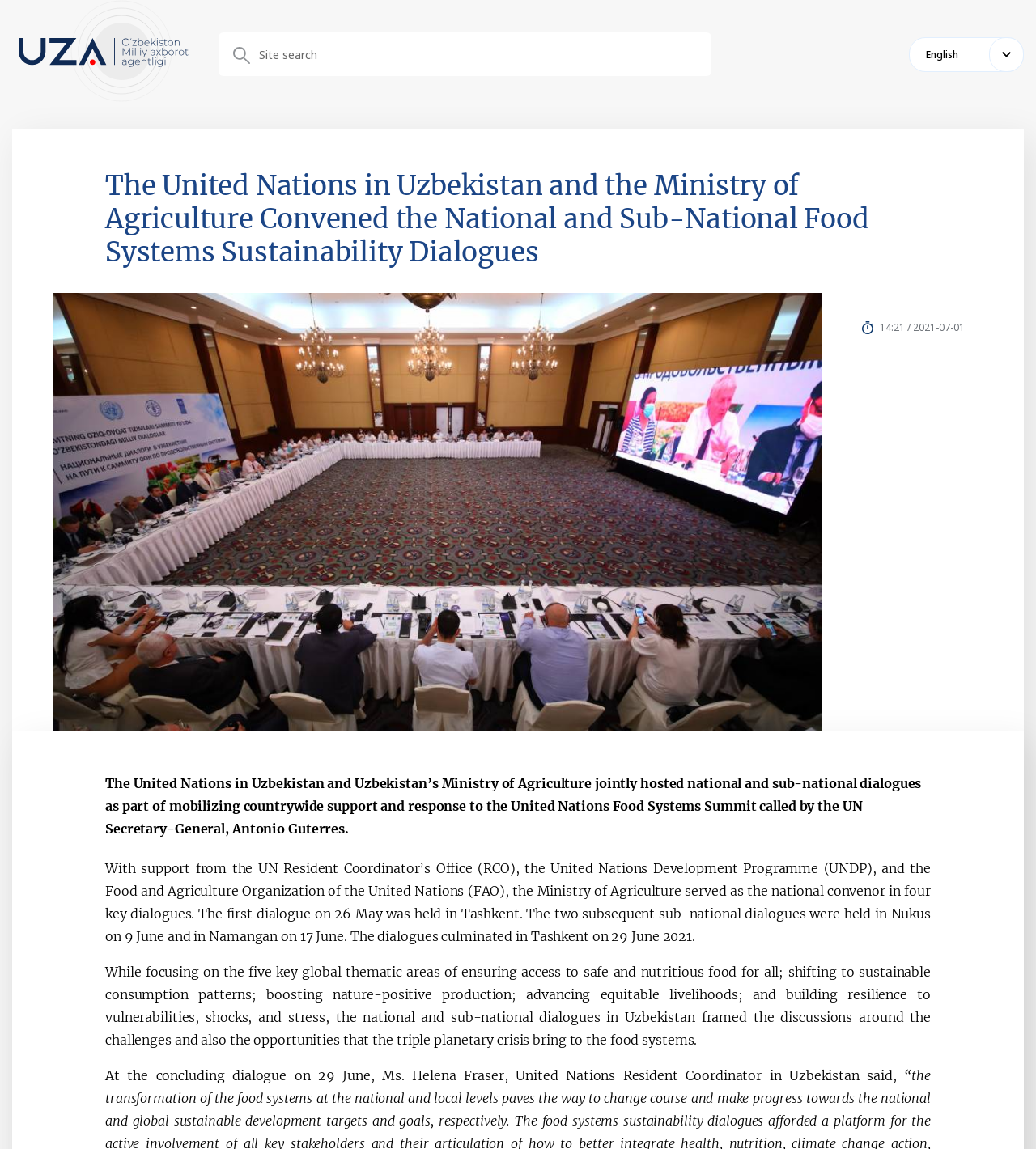Using the information in the image, give a comprehensive answer to the question: 
When was the first dialogue held?

The article states that the first dialogue was held in Tashkent on 26 May, followed by sub-national dialogues in Nukus and Namangan, and culminating in Tashkent on 29 June 2021.